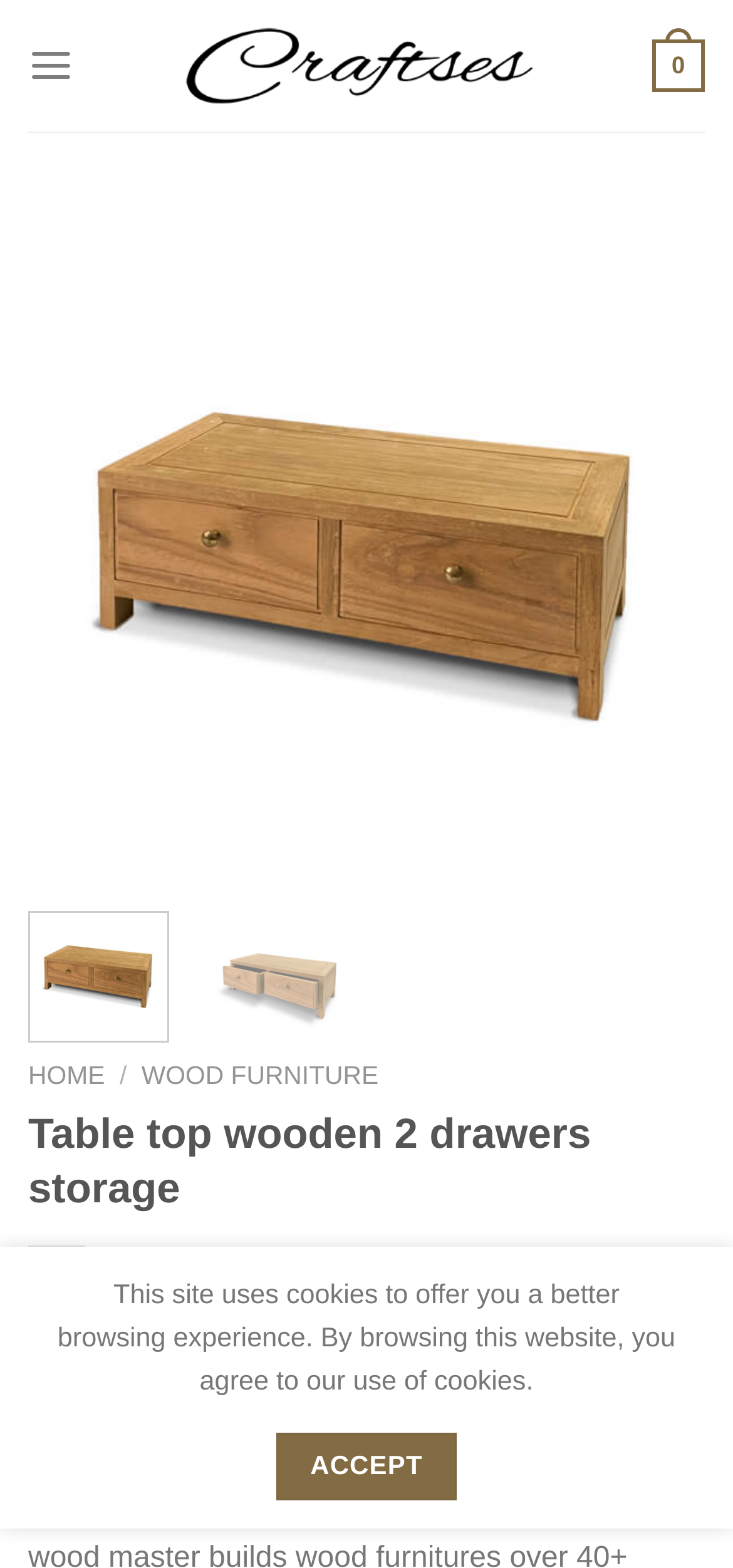Please identify the bounding box coordinates of the area I need to click to accomplish the following instruction: "view main menu".

[0.038, 0.012, 0.101, 0.071]